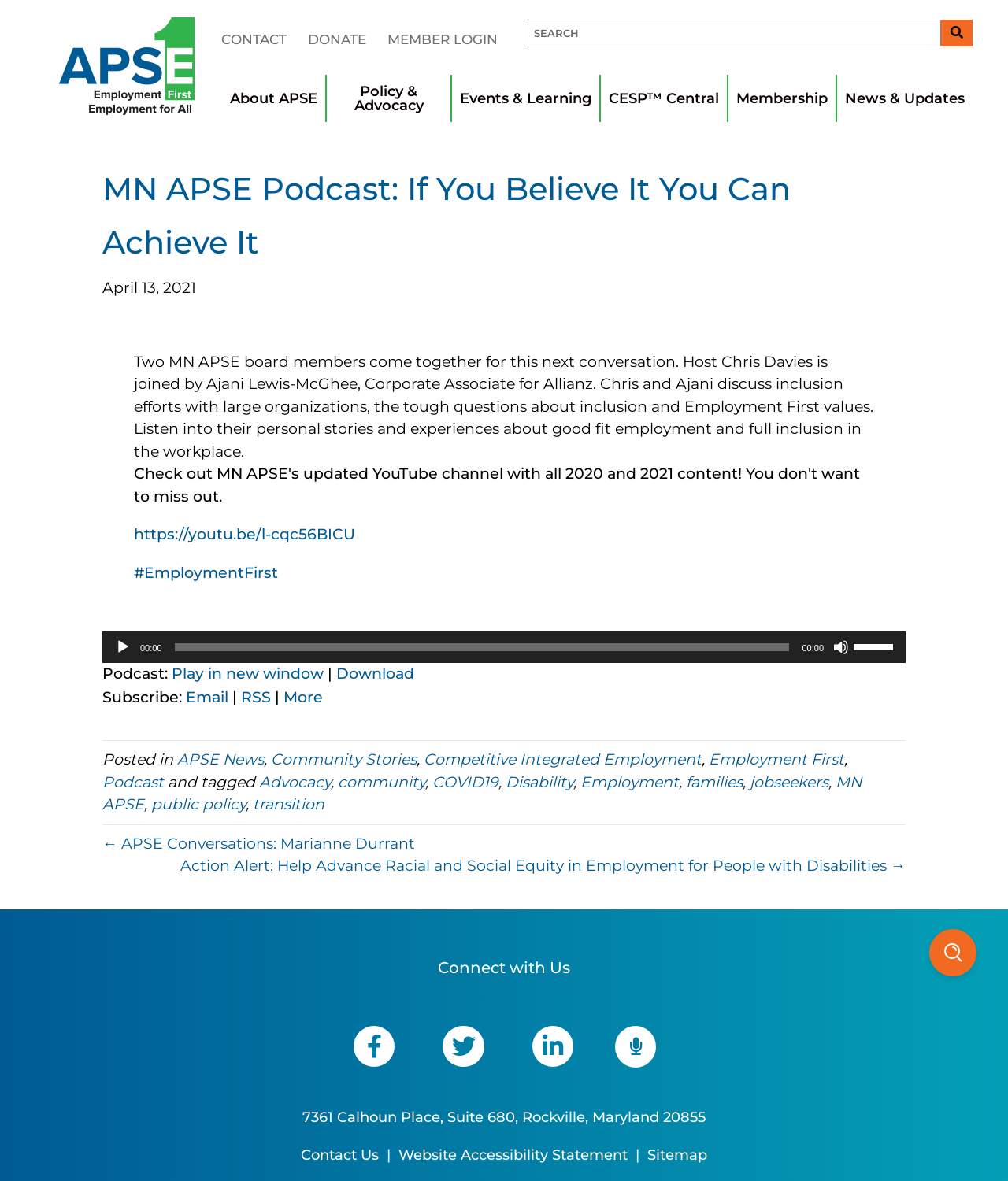Please identify the bounding box coordinates of the element on the webpage that should be clicked to follow this instruction: "Click on the APSE Logo". The bounding box coordinates should be given as four float numbers between 0 and 1, formatted as [left, top, right, bottom].

[0.059, 0.047, 0.193, 0.063]